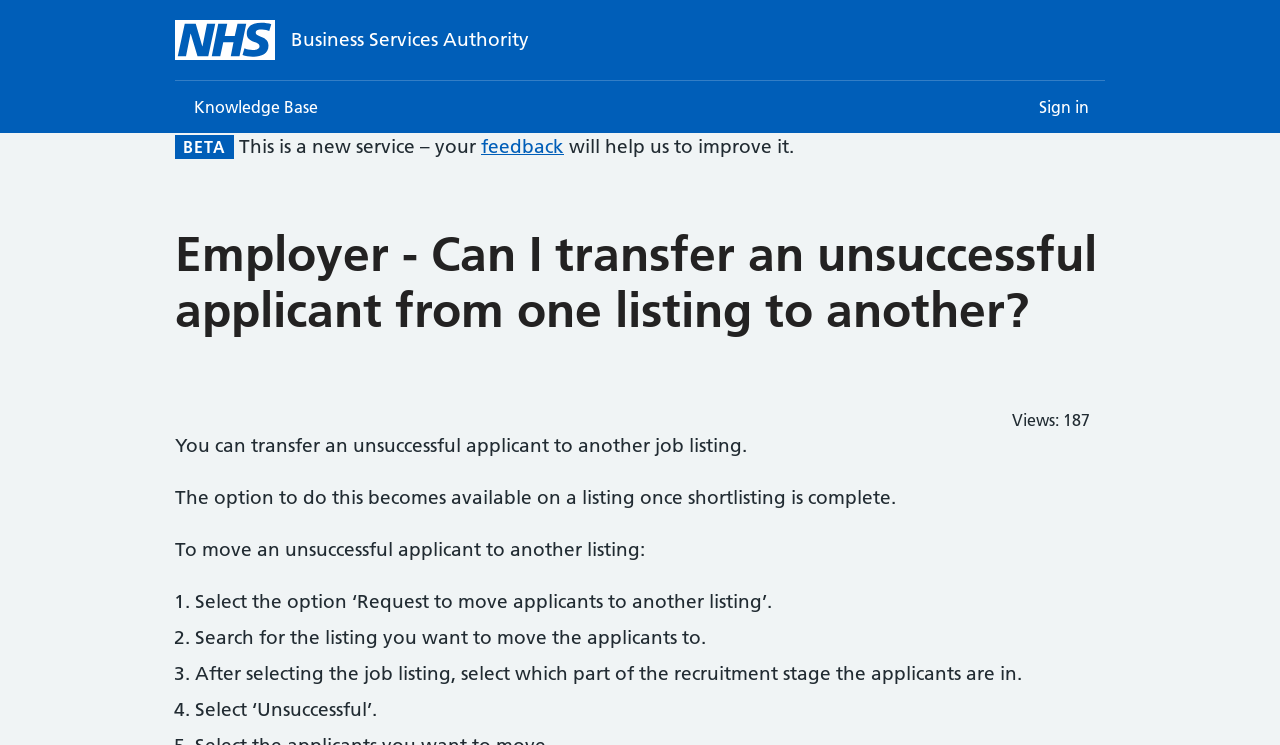Find the bounding box coordinates for the HTML element specified by: "Plagiarism Free Guarantee".

None